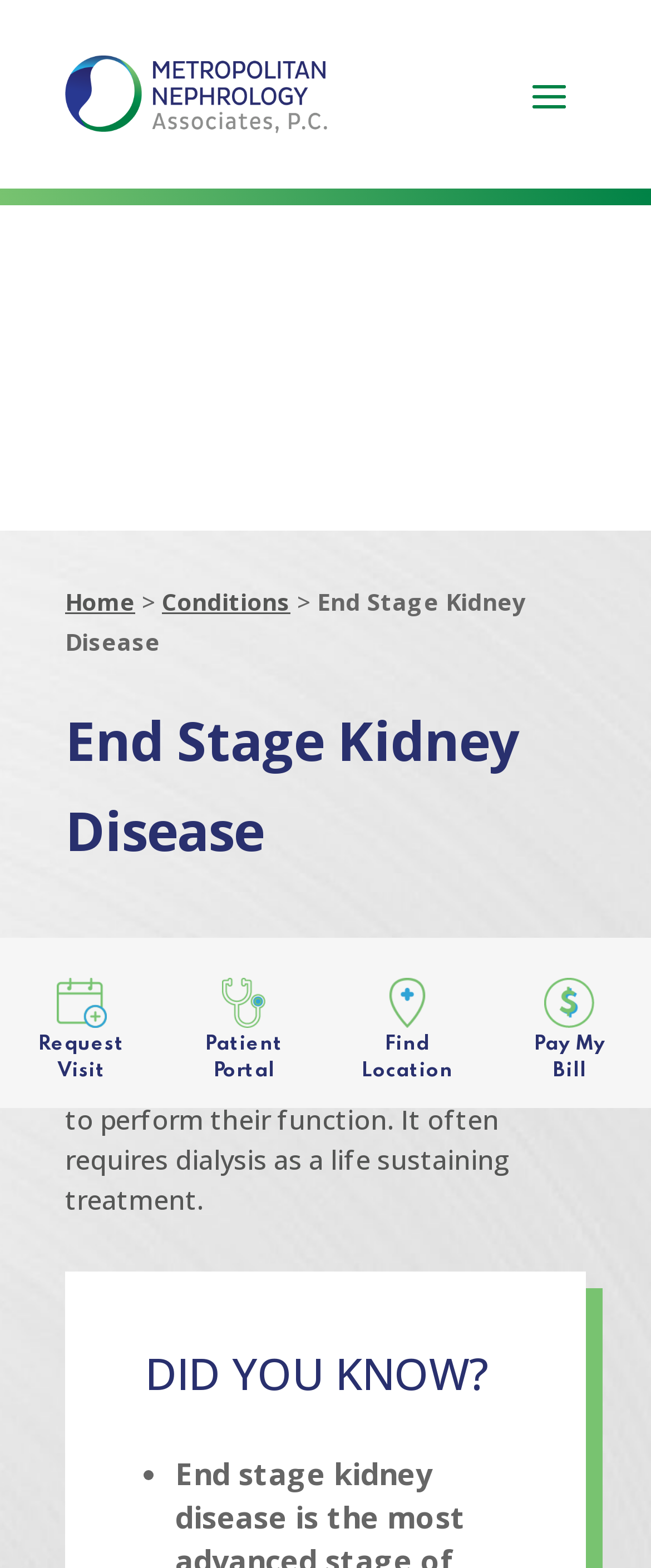What is the purpose of the 'Request Visit' button?
Give a detailed response to the question by analyzing the screenshot.

The 'Request Visit' button is likely used to schedule an appointment or request a visit to a doctor or a medical facility, as it is accompanied by an image of an appointment button and is located near the top of the webpage.